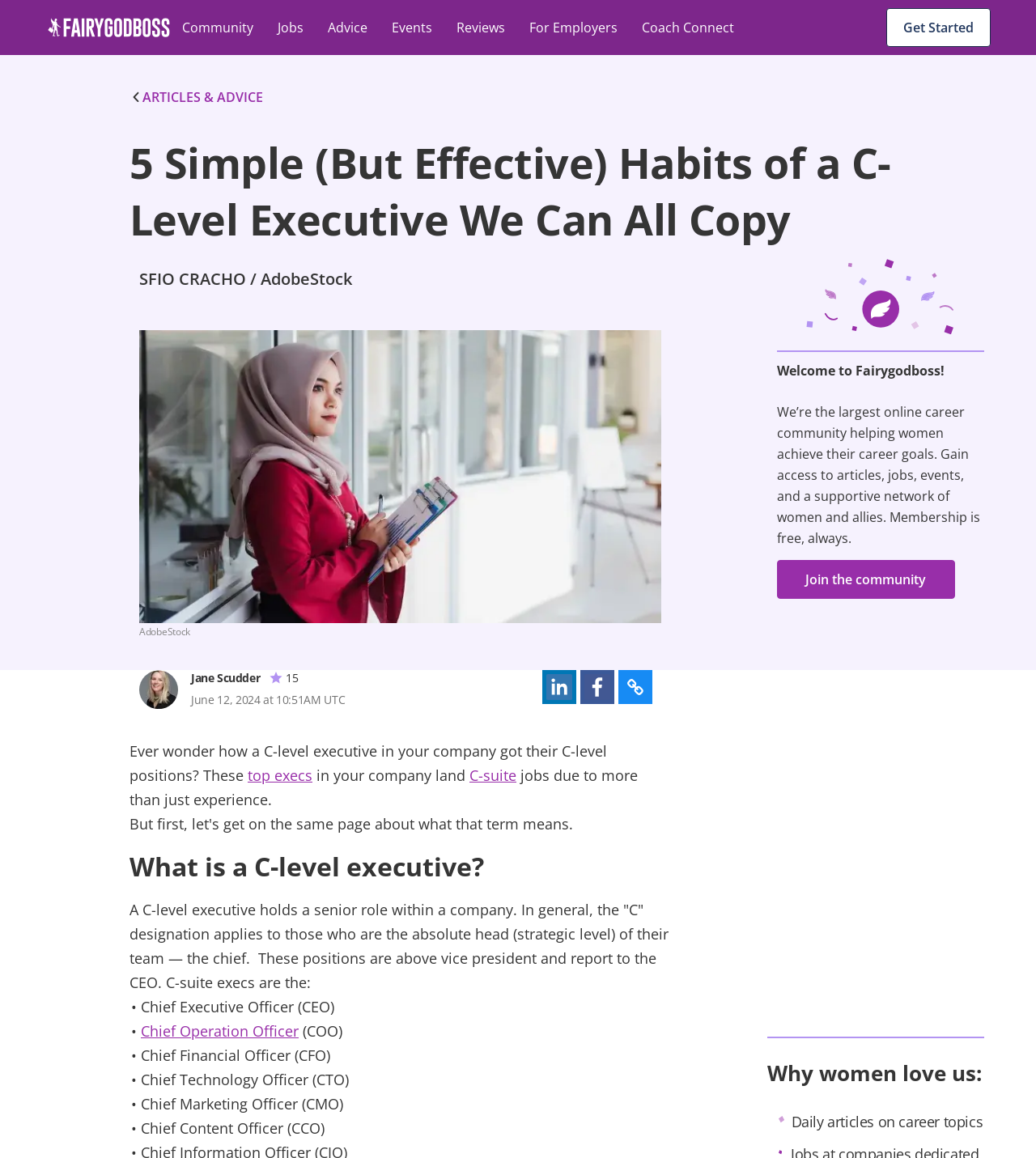How many images are on the webpage?
Look at the image and answer the question with a single word or phrase.

at least 10